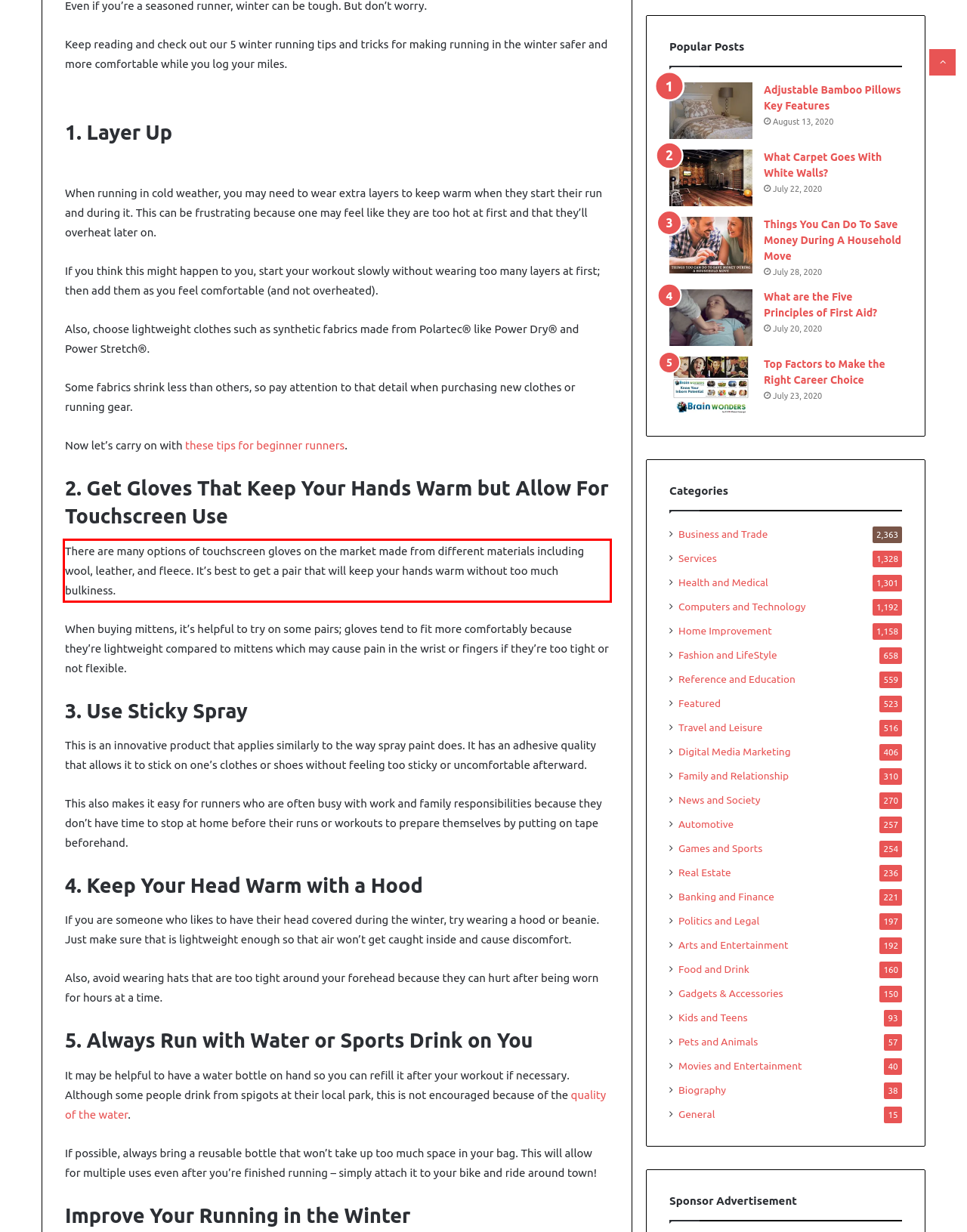You are provided with a screenshot of a webpage containing a red bounding box. Please extract the text enclosed by this red bounding box.

There are many options of touchscreen gloves on the market made from different materials including wool, leather, and fleece. It’s best to get a pair that will keep your hands warm without too much bulkiness.